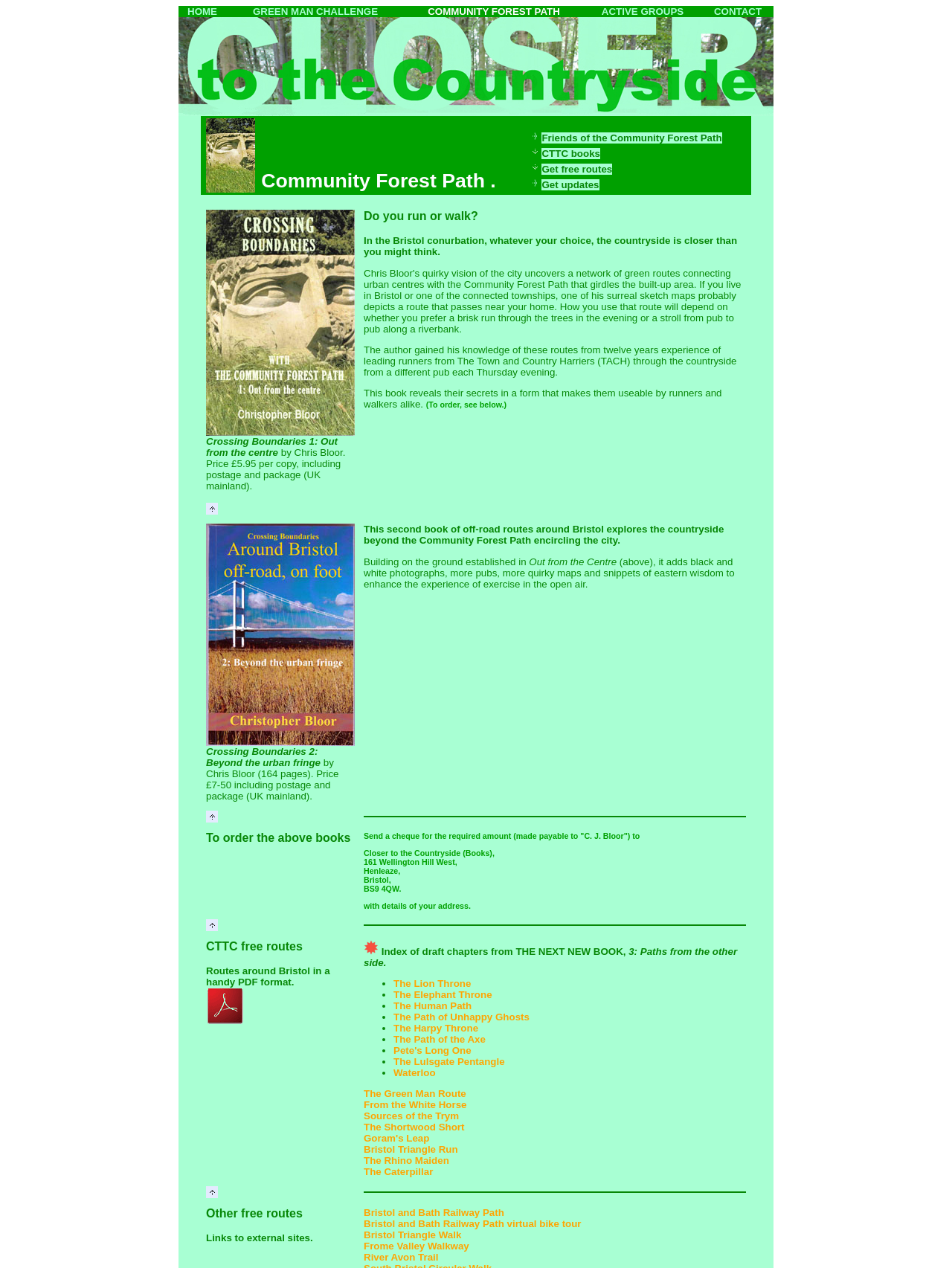What is the name of the statue in the image?
Answer briefly with a single word or phrase based on the image.

Green Man